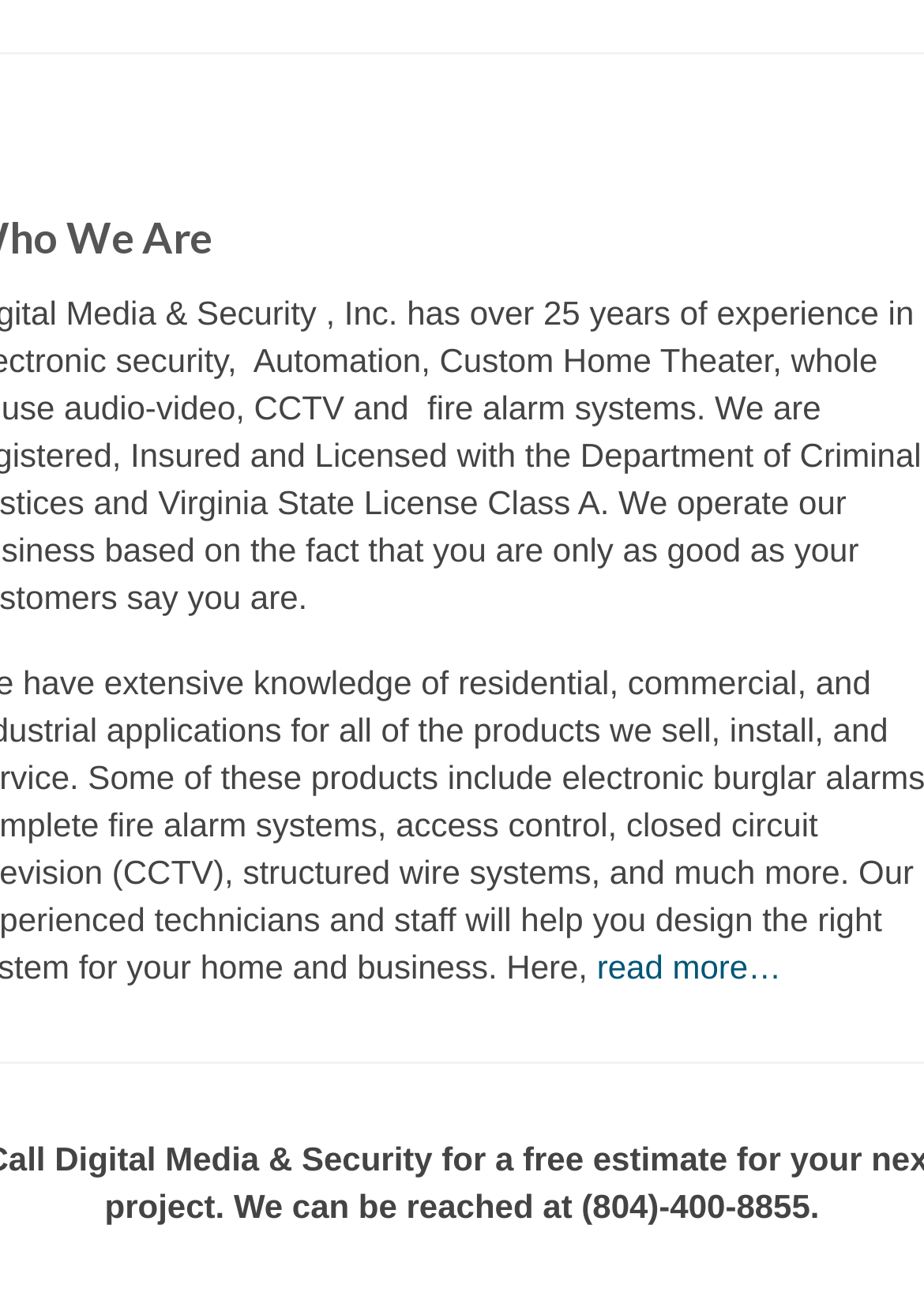Given the description: "read more…", determine the bounding box coordinates of the UI element. The coordinates should be formatted as four float numbers between 0 and 1, [left, top, right, bottom].

[0.646, 0.72, 0.845, 0.749]